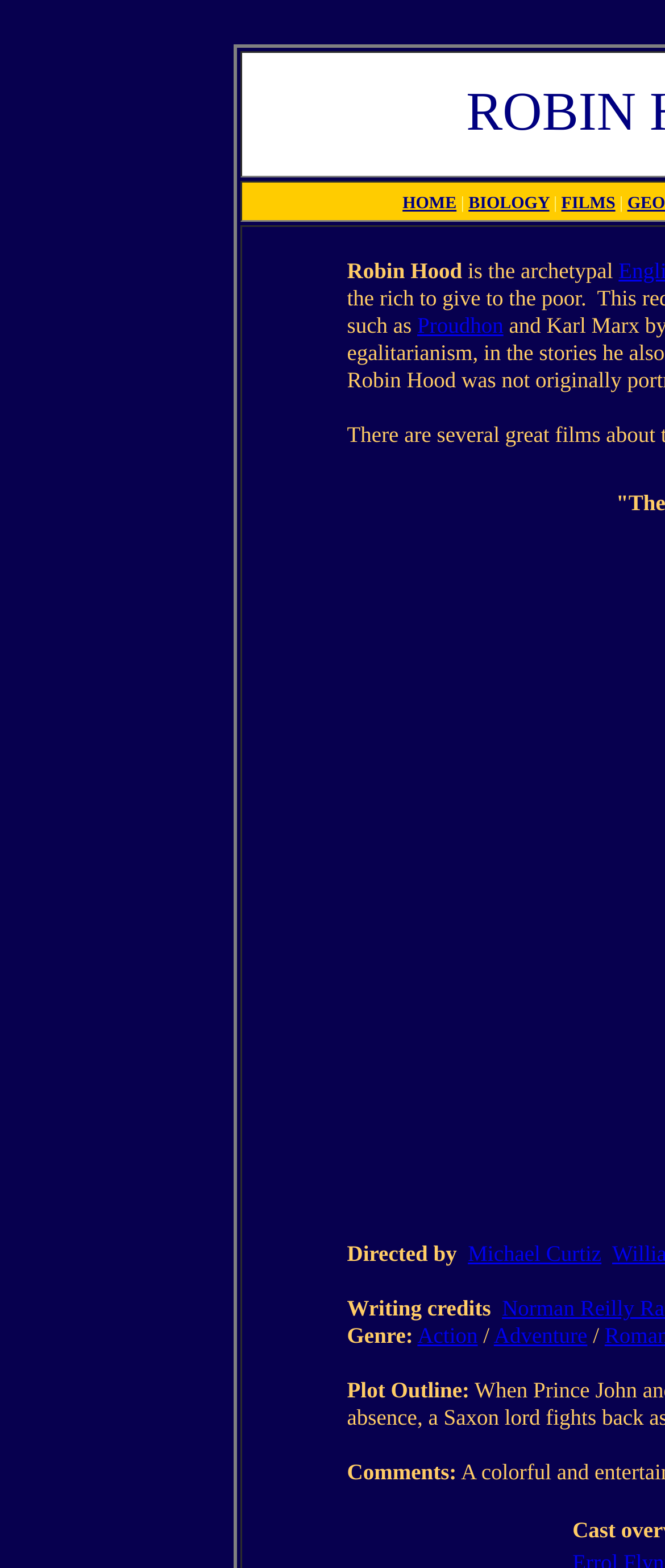For the following element description, predict the bounding box coordinates in the format (top-left x, top-left y, bottom-right x, bottom-right y). All values should be floating point numbers between 0 and 1. Description: Action

[0.628, 0.843, 0.718, 0.86]